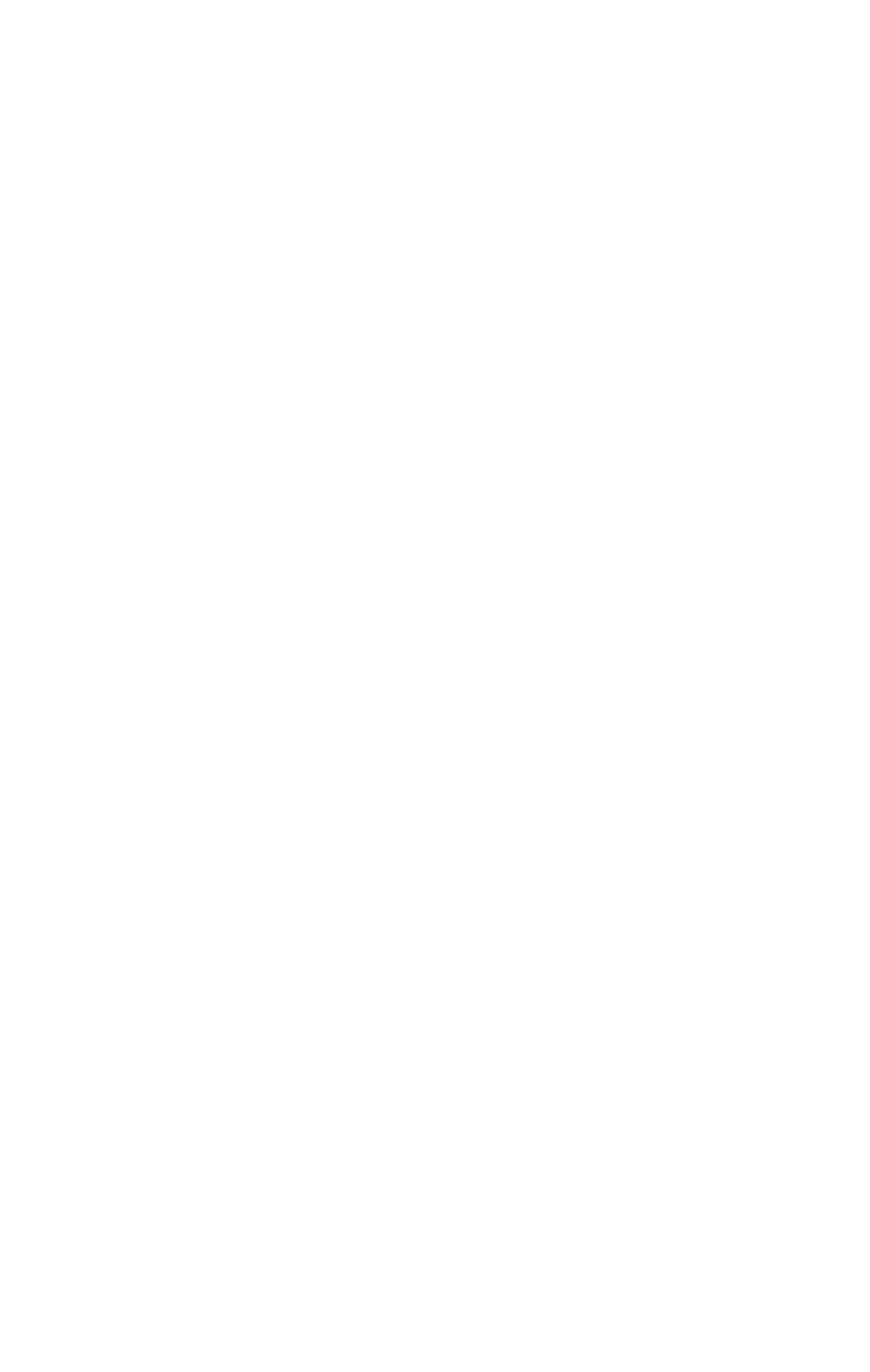Please determine the bounding box coordinates of the section I need to click to accomplish this instruction: "zoom out".

[0.018, 0.008, 0.08, 0.047]